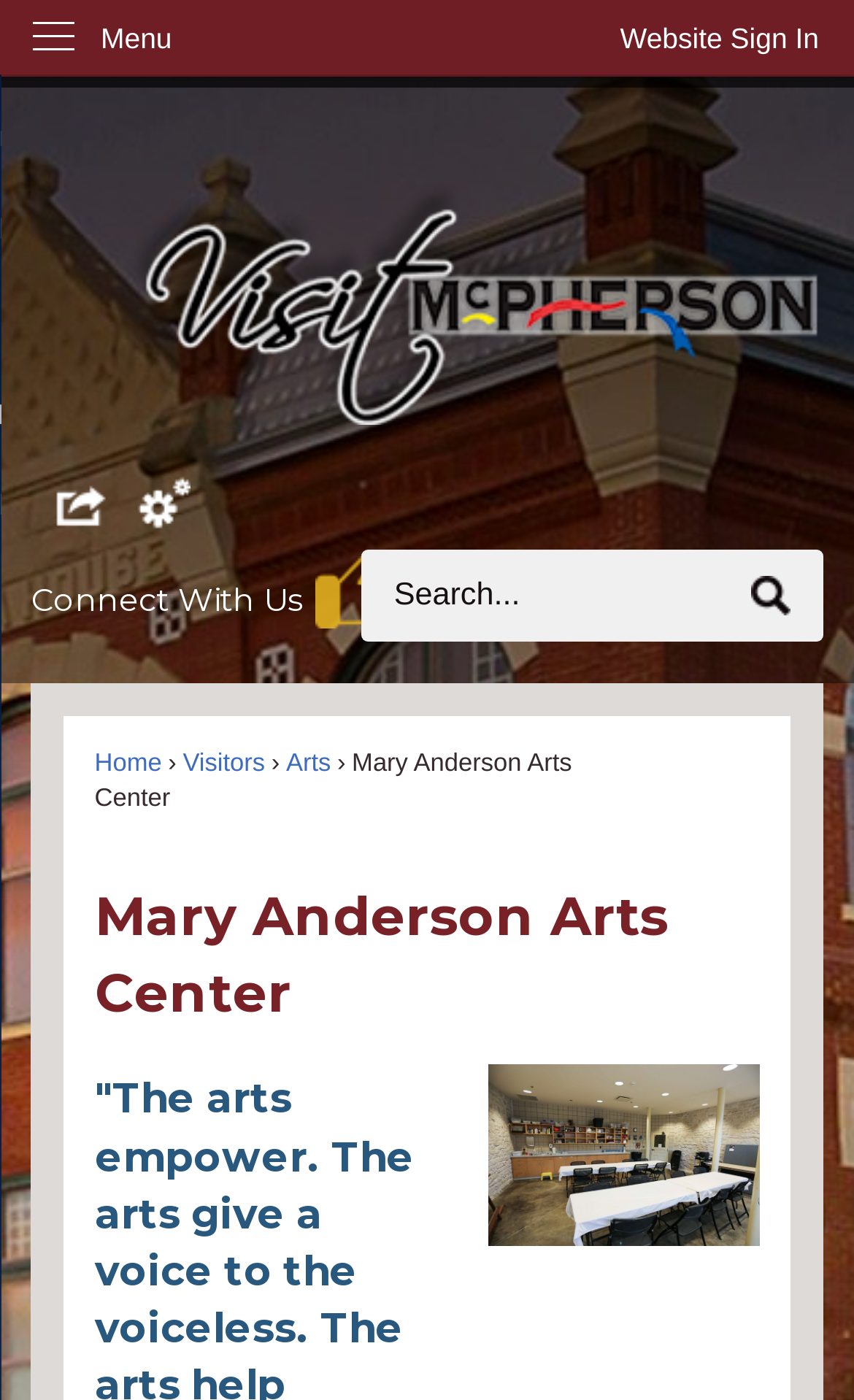Using details from the image, please answer the following question comprehensively:
What is the name of the arts center?

The name of the arts center is prominently displayed on the webpage, both in the heading and in the text 'Mary Anderson Arts Center'.